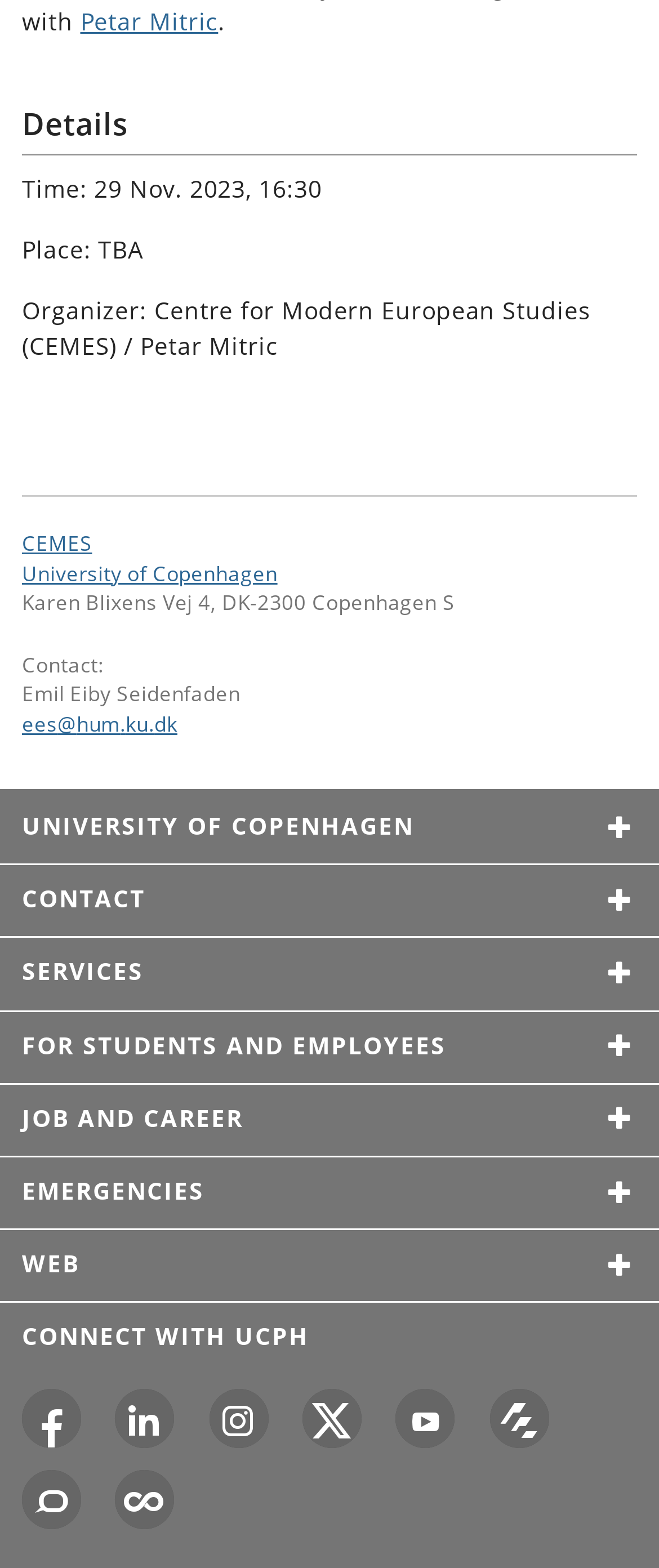Please identify the bounding box coordinates of the element's region that I should click in order to complete the following instruction: "Visit the University of Copenhagen frontpage". The bounding box coordinates consist of four float numbers between 0 and 1, i.e., [left, top, right, bottom].

[0.033, 0.356, 0.421, 0.373]